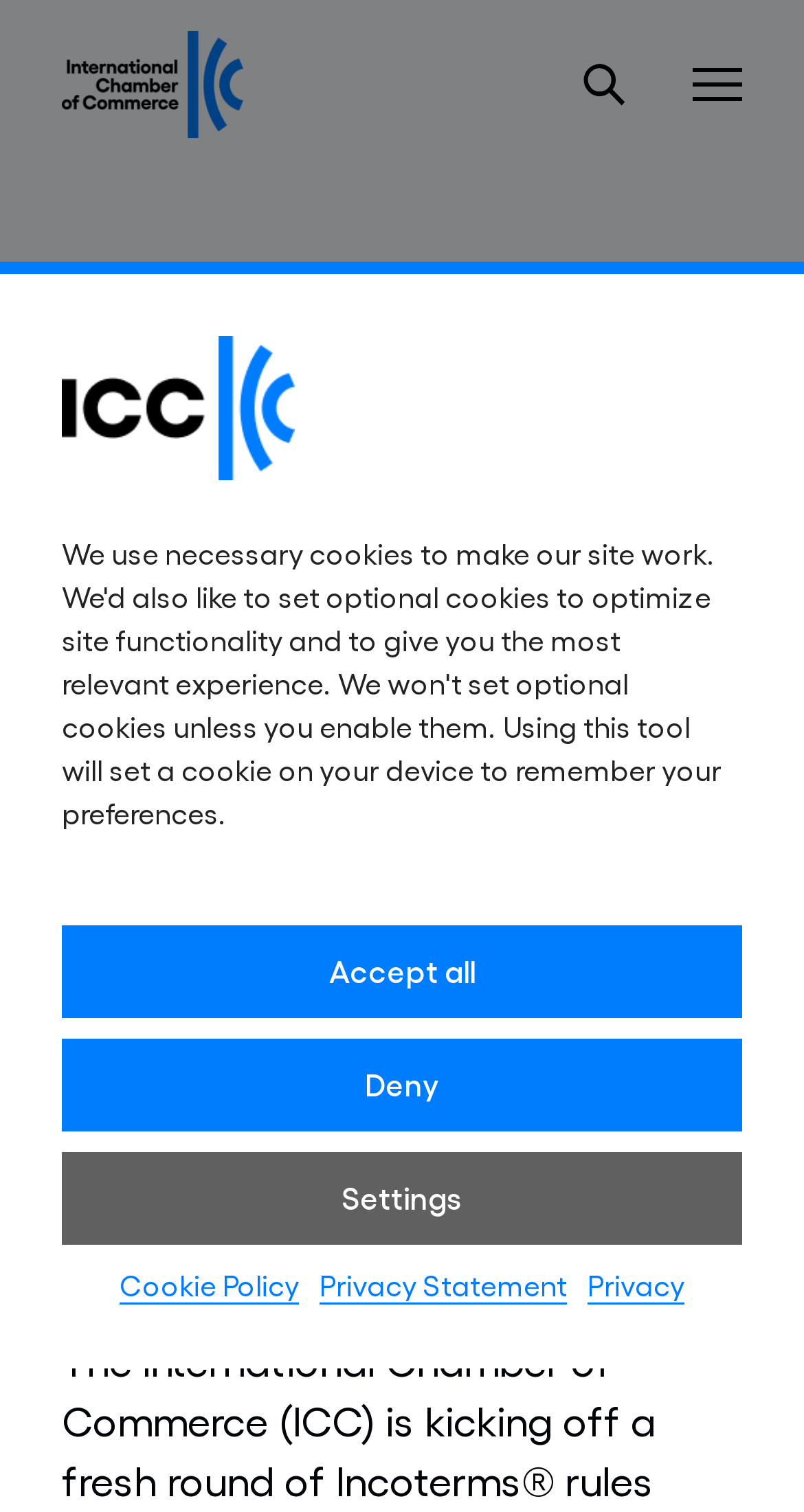Determine the bounding box coordinates for the region that must be clicked to execute the following instruction: "Select a colour".

None